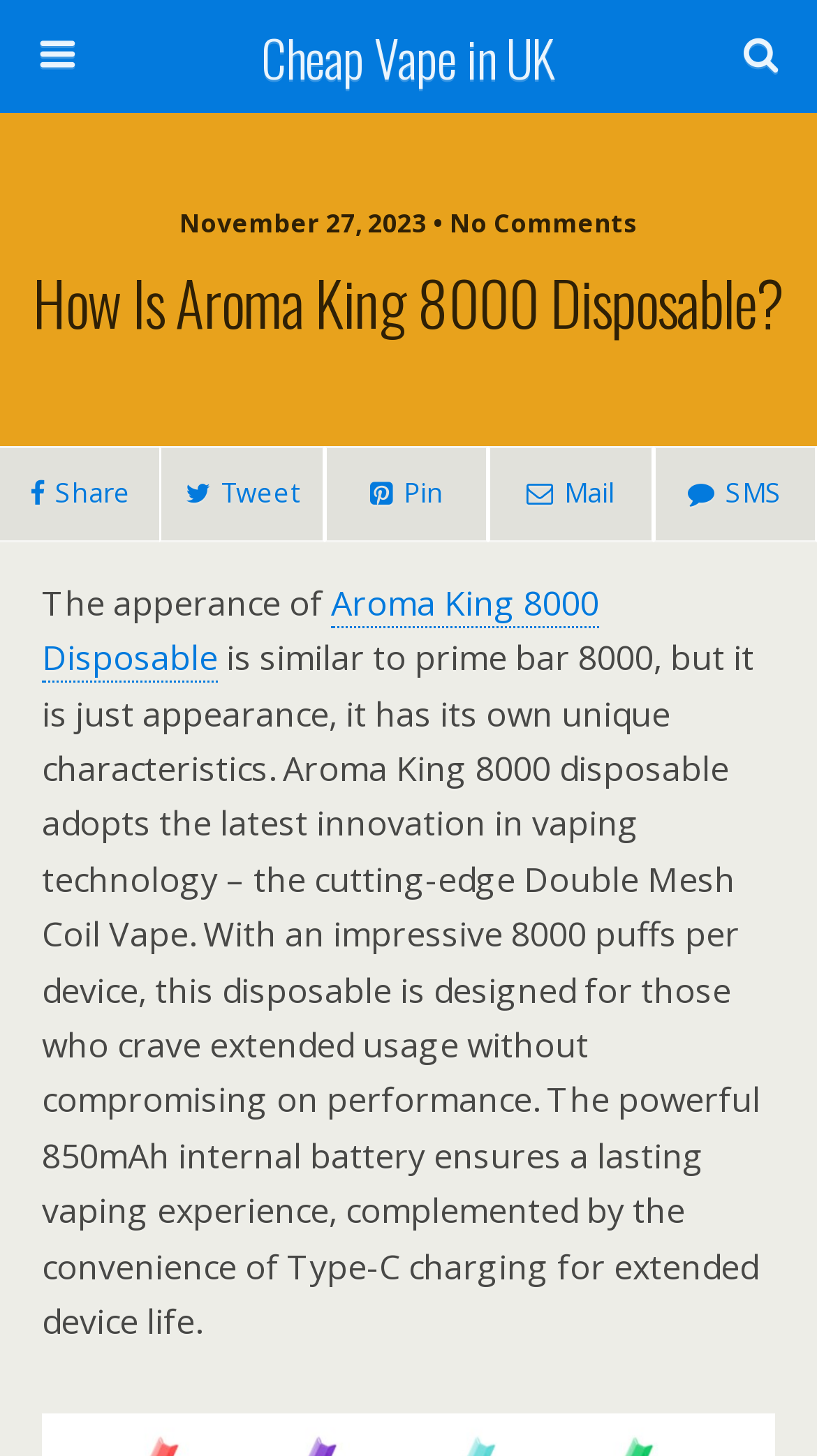Please specify the bounding box coordinates of the clickable section necessary to execute the following command: "go to November 2009 page".

None